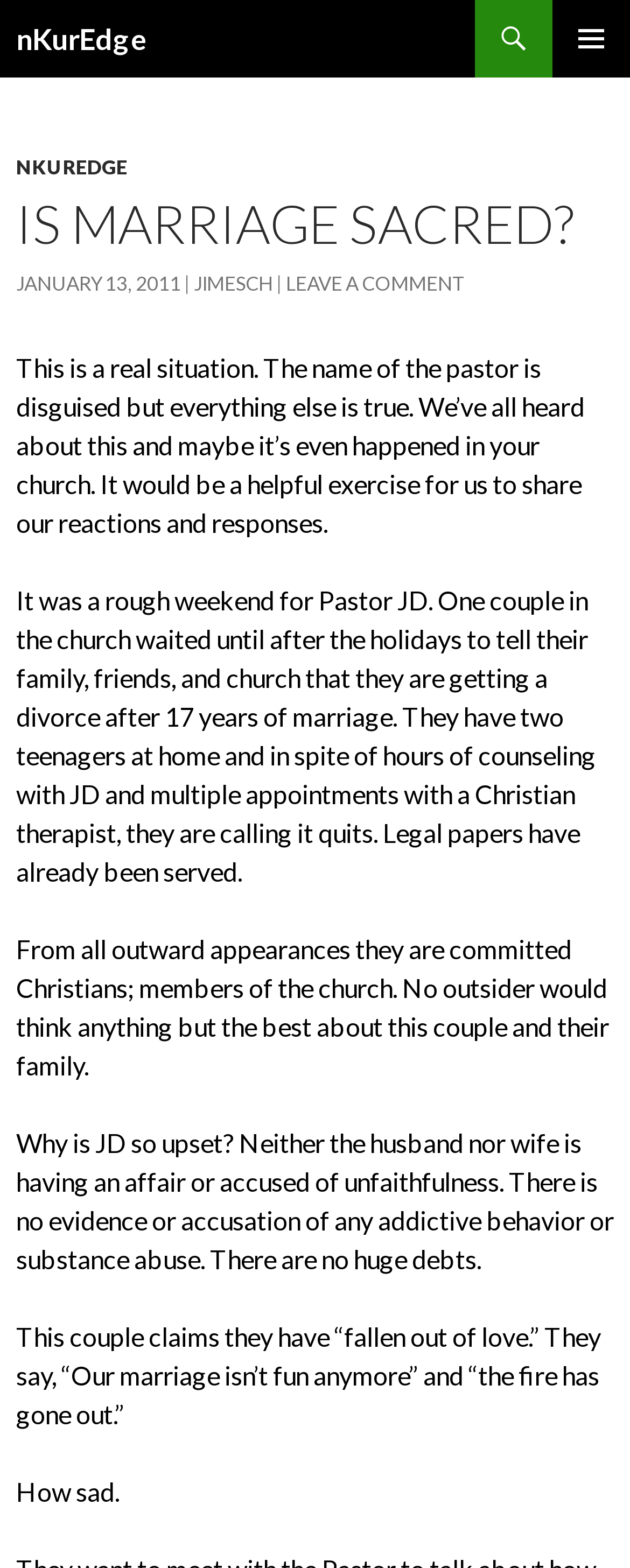Please answer the following question using a single word or phrase: 
Who is the author of the article?

Jimesch